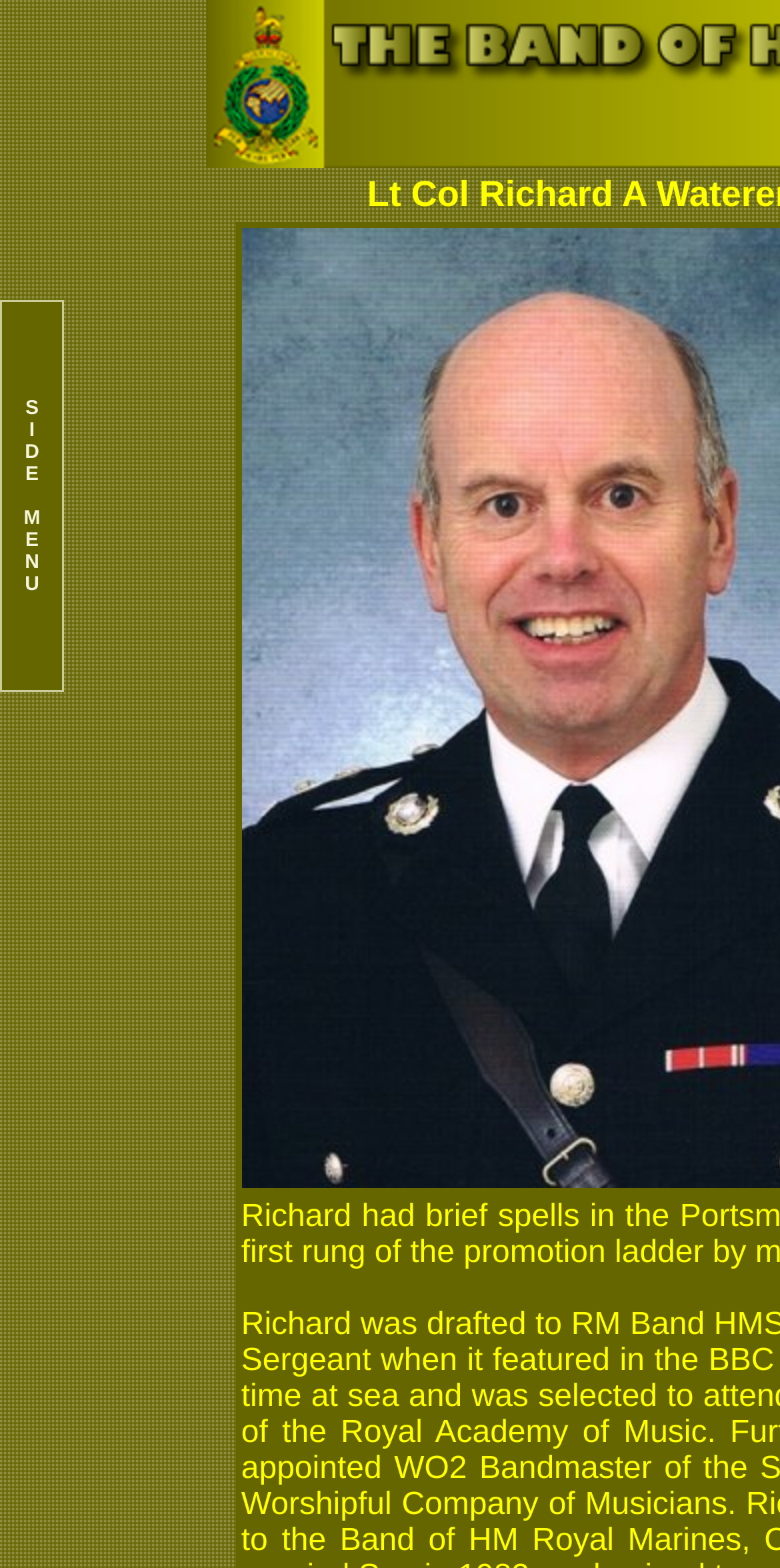Create an in-depth description of the webpage, covering main sections.

The webpage is about Richard Waterer. On the top left, there is a sidemenu with the title "S I D E M E N U". The sidemenu is divided into five sections, each labeled with a single letter: "E", "M", "E", "N", and "U", respectively, arranged vertically from top to bottom. 

To the right of the sidemenu, there is a table cell that takes up a small portion of the screen.